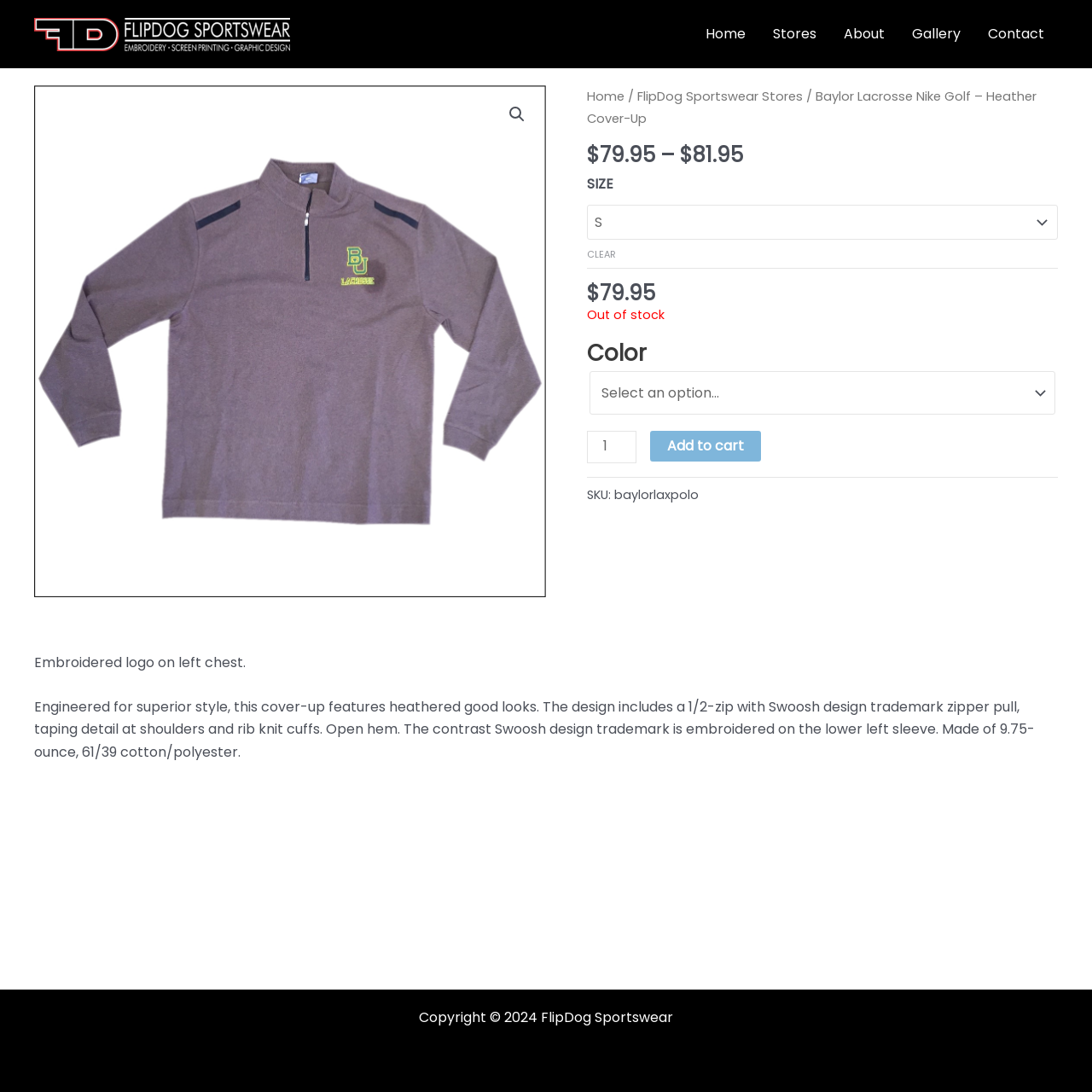What is the location of the embroidered logo?
Refer to the image and provide a concise answer in one word or phrase.

Left chest